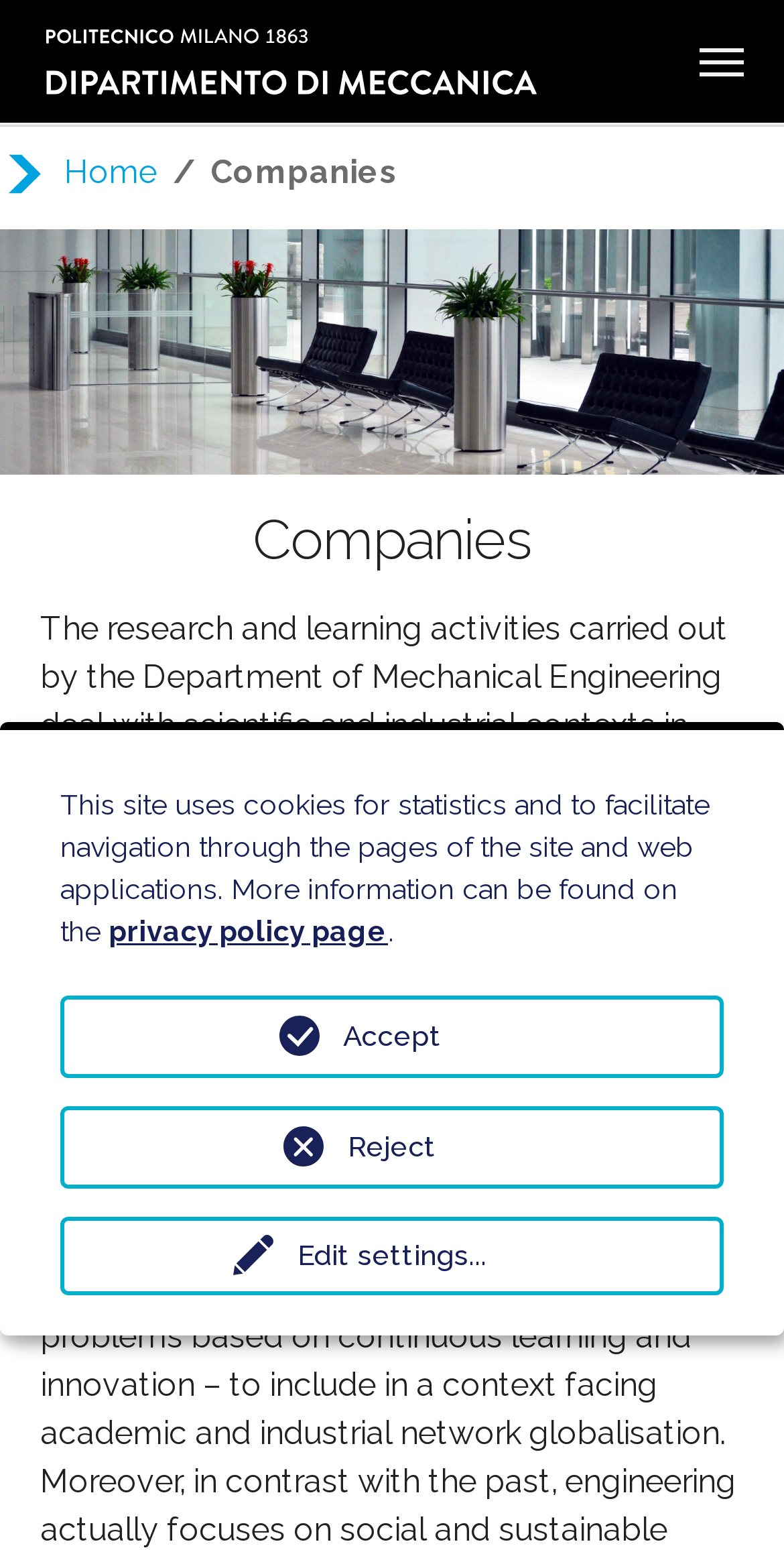How many buttons are there in the toggle navigation section?
Look at the screenshot and respond with one word or a short phrase.

1